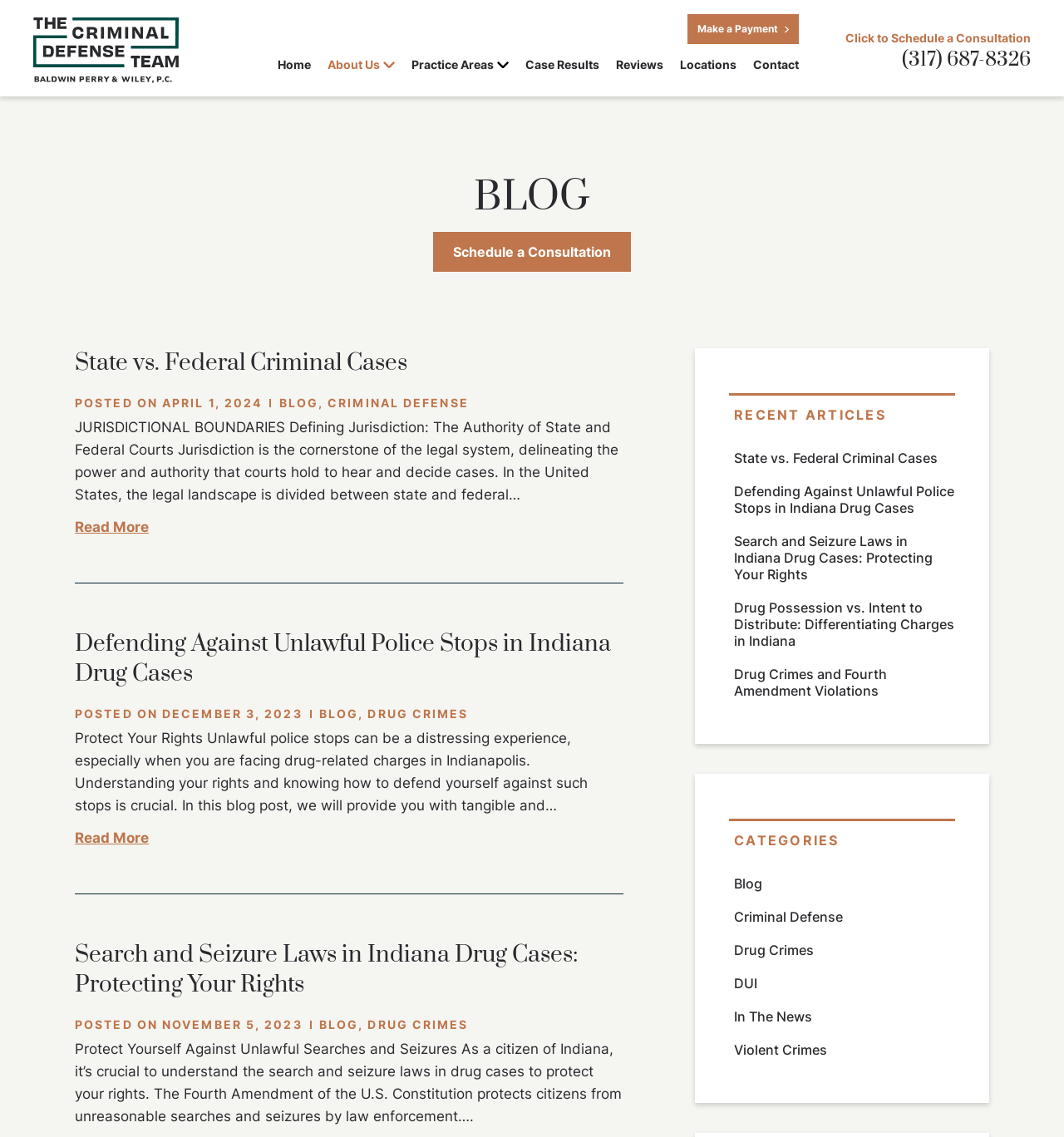How many recent articles are listed?
Please provide a single word or phrase as the answer based on the screenshot.

3